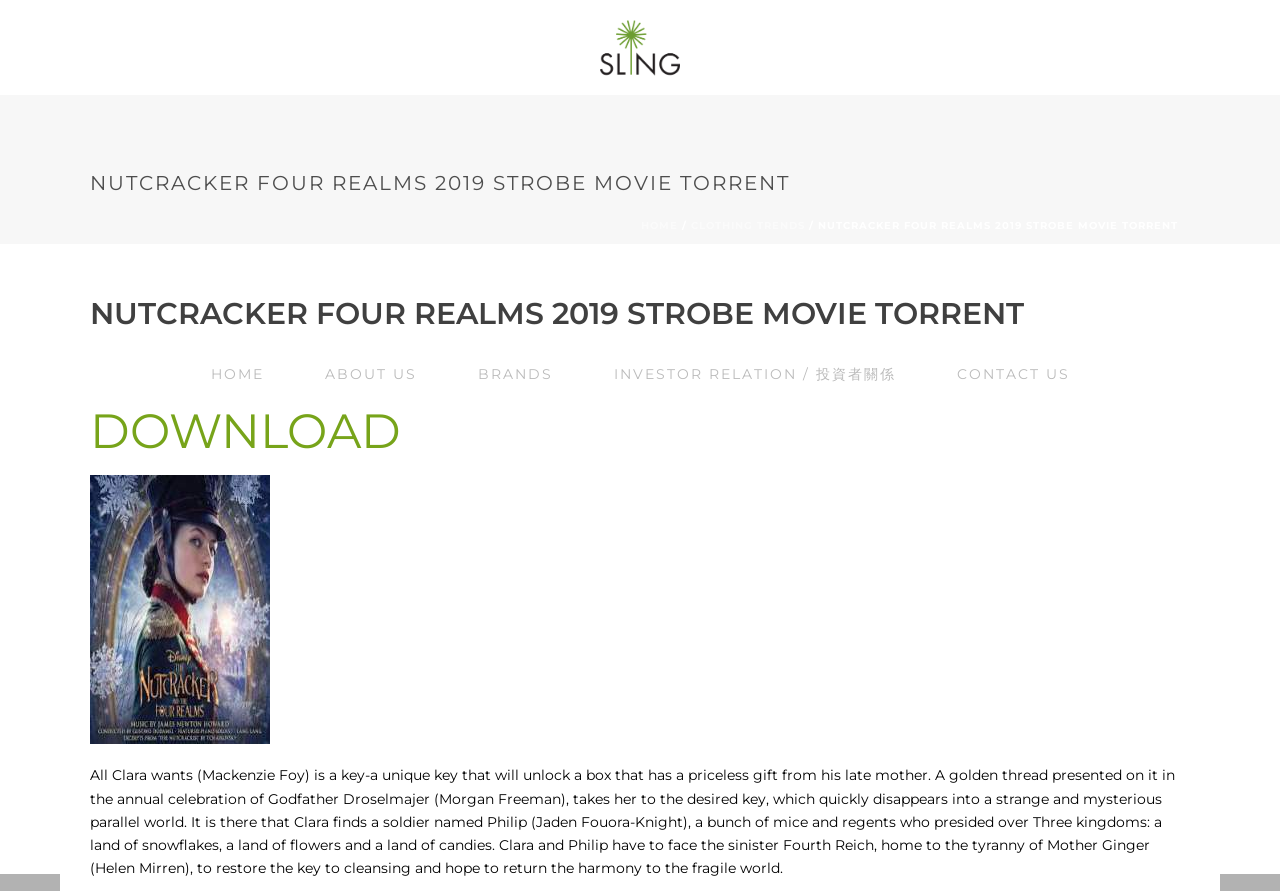Provide your answer in a single word or phrase: 
What is the name of the tyrant in the Fourth Reich?

Mother Ginger